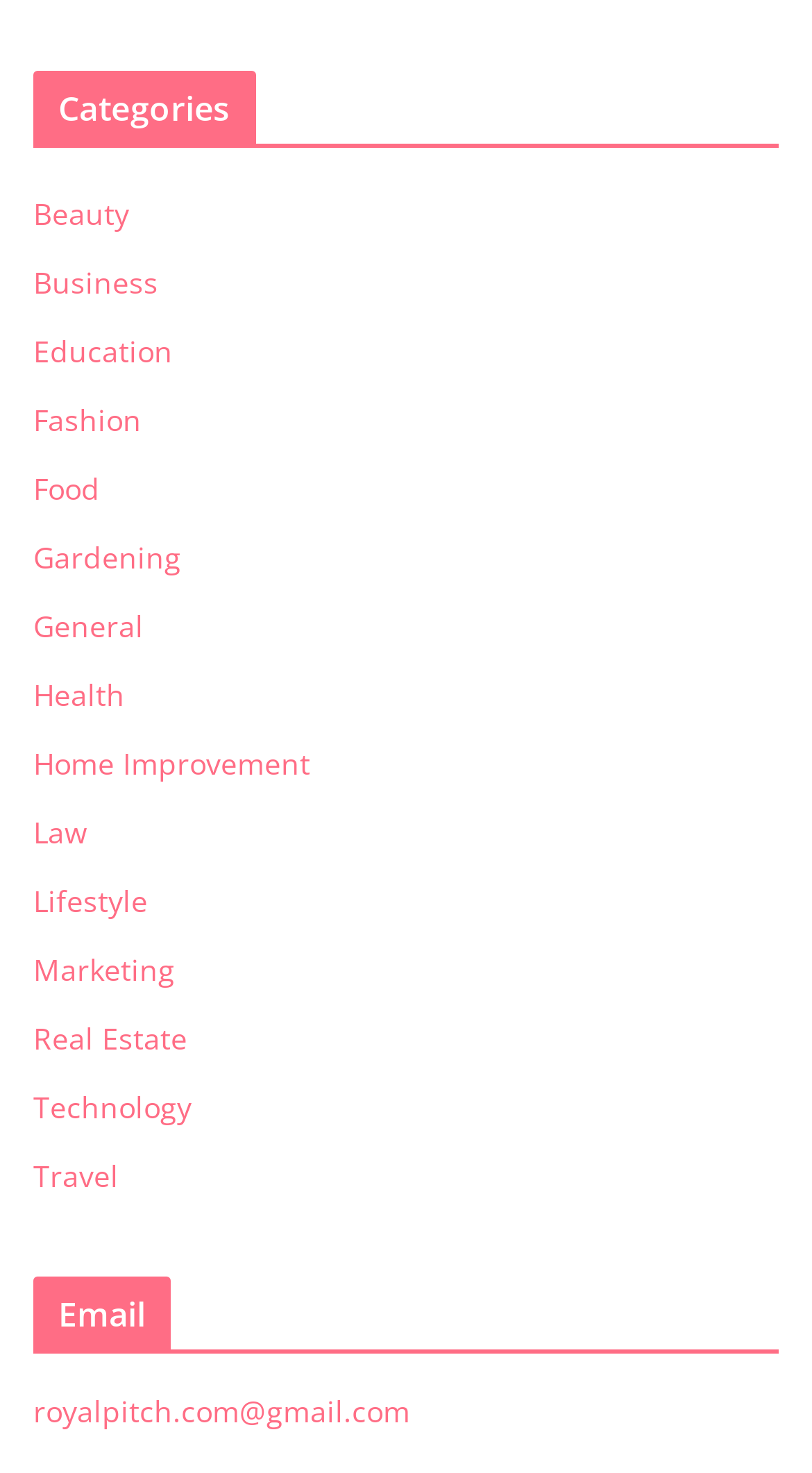Please determine the bounding box coordinates of the element's region to click for the following instruction: "View the Home Improvement section".

[0.041, 0.505, 0.382, 0.532]